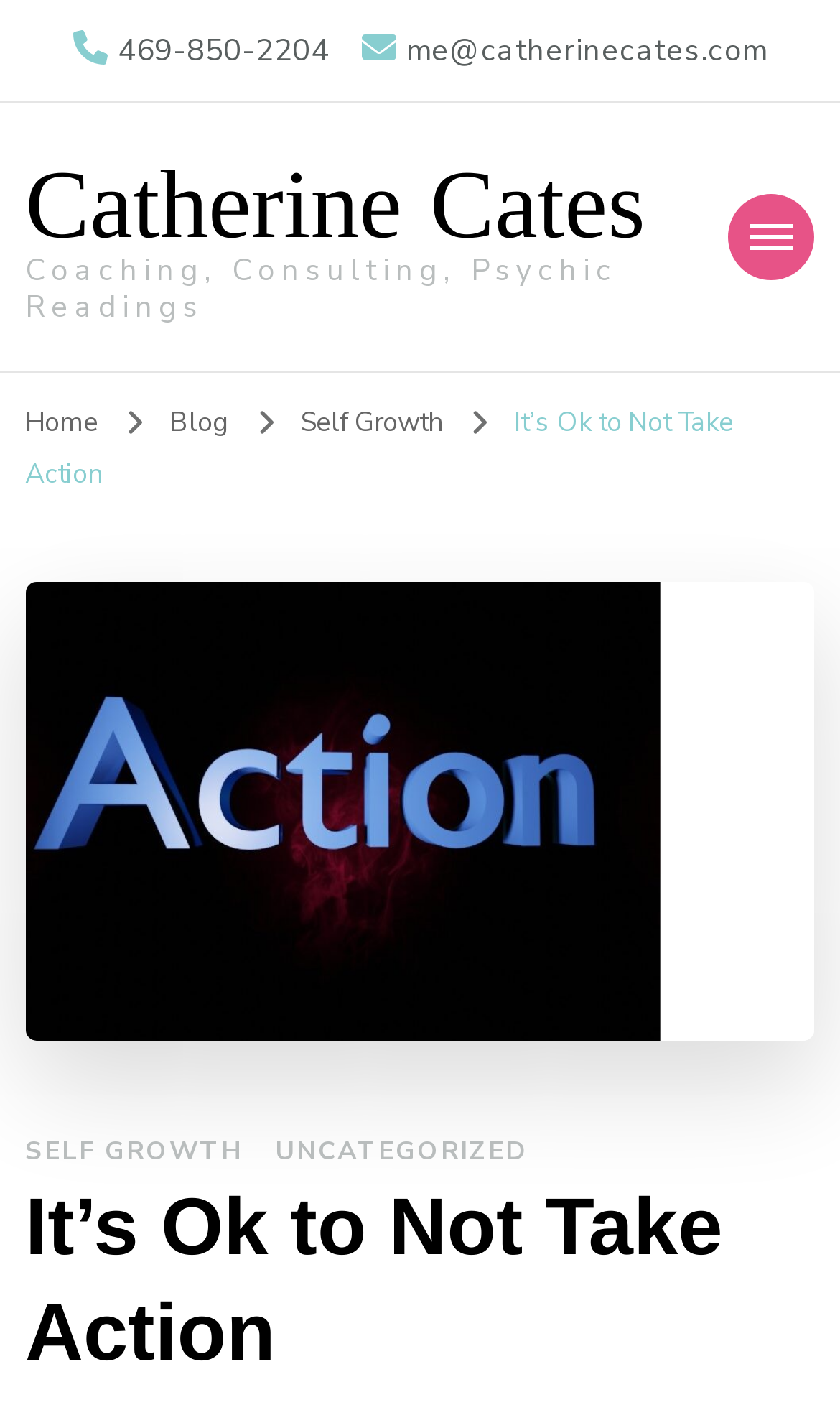Identify the bounding box coordinates of the area you need to click to perform the following instruction: "read Catherine Cates' blog".

[0.202, 0.285, 0.281, 0.311]